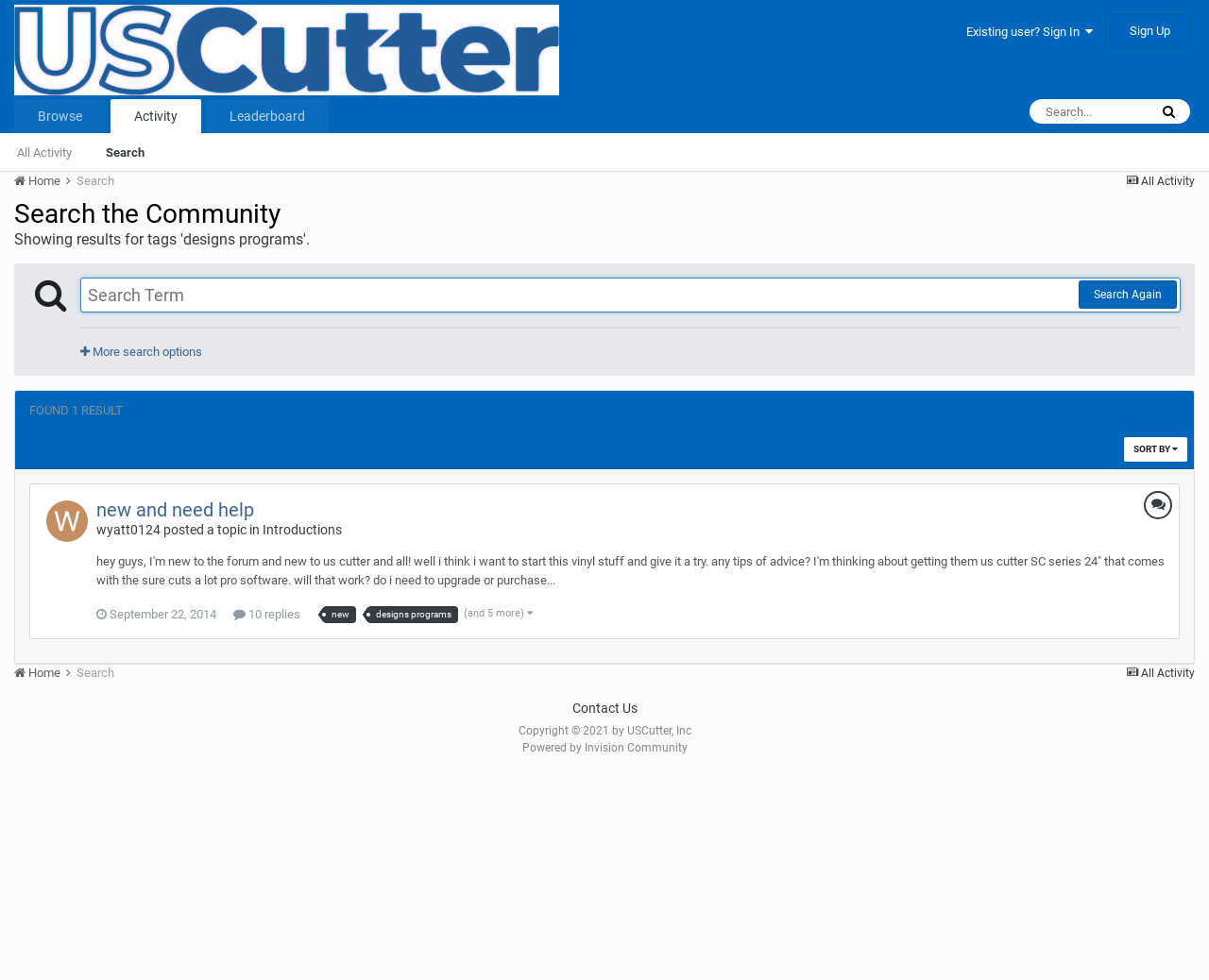Locate the bounding box coordinates of the area to click to fulfill this instruction: "Search for a term". The bounding box should be presented as four float numbers between 0 and 1, in the order [left, top, right, bottom].

[0.066, 0.283, 0.977, 0.318]